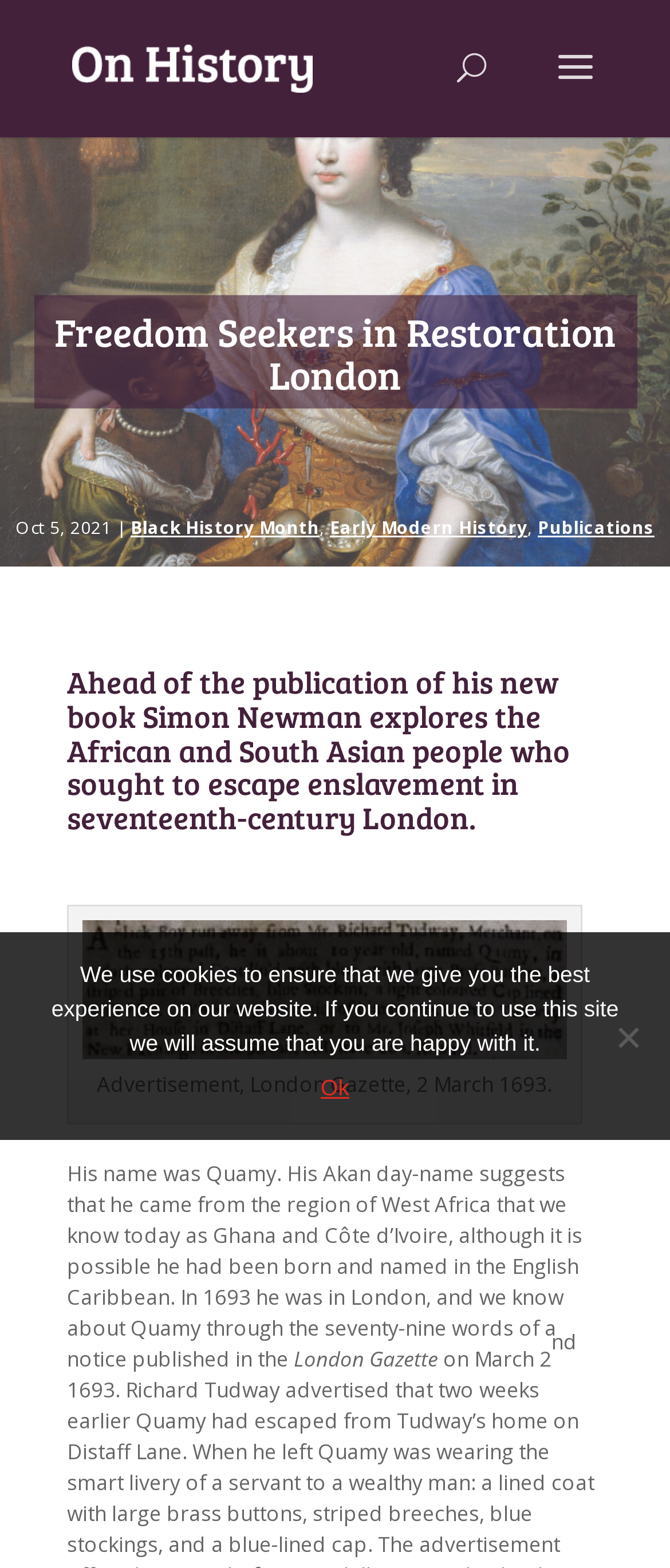What is the theme of the article?
Based on the visual, give a brief answer using one word or a short phrase.

Black History Month